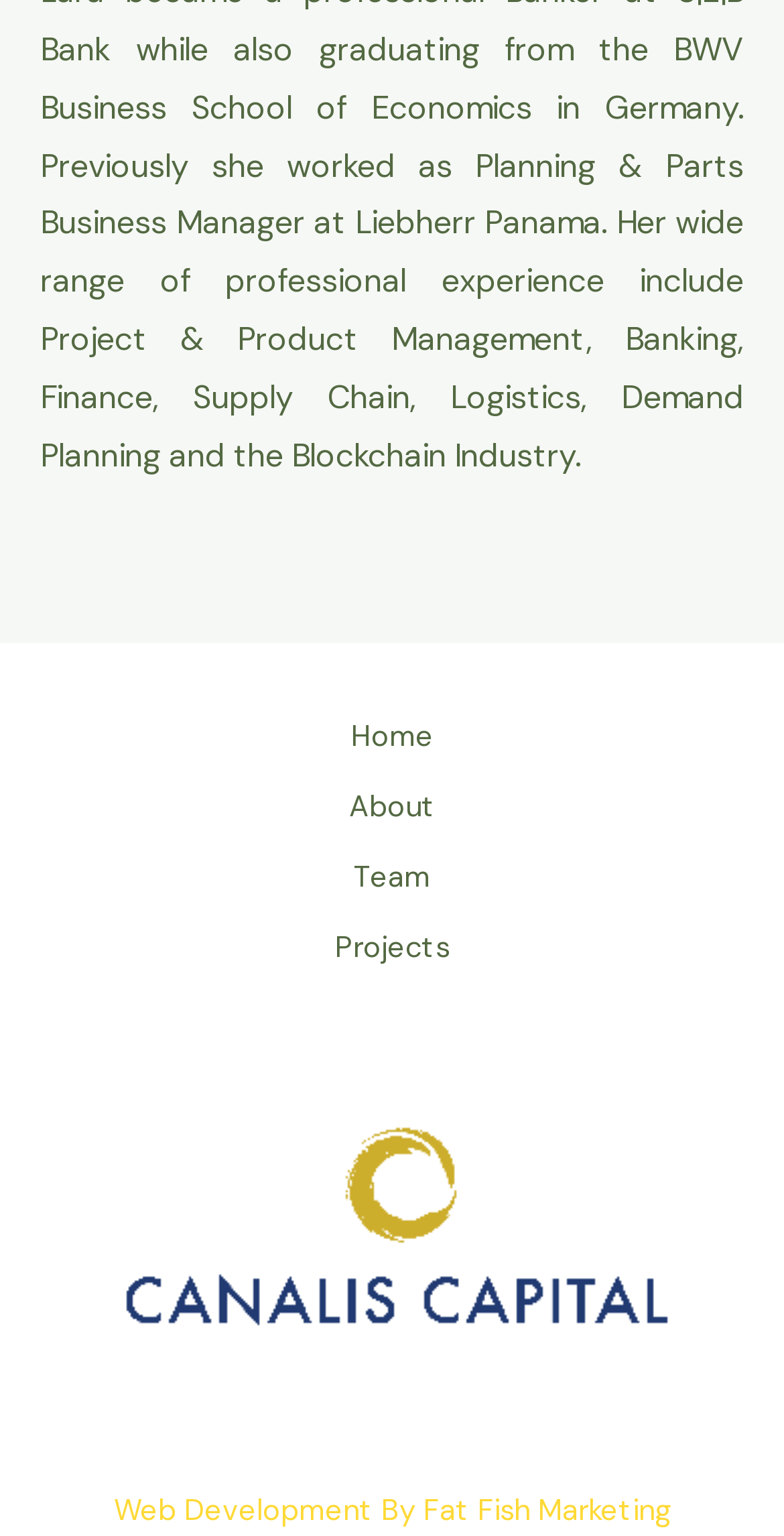How many links are in the navigation? Analyze the screenshot and reply with just one word or a short phrase.

4